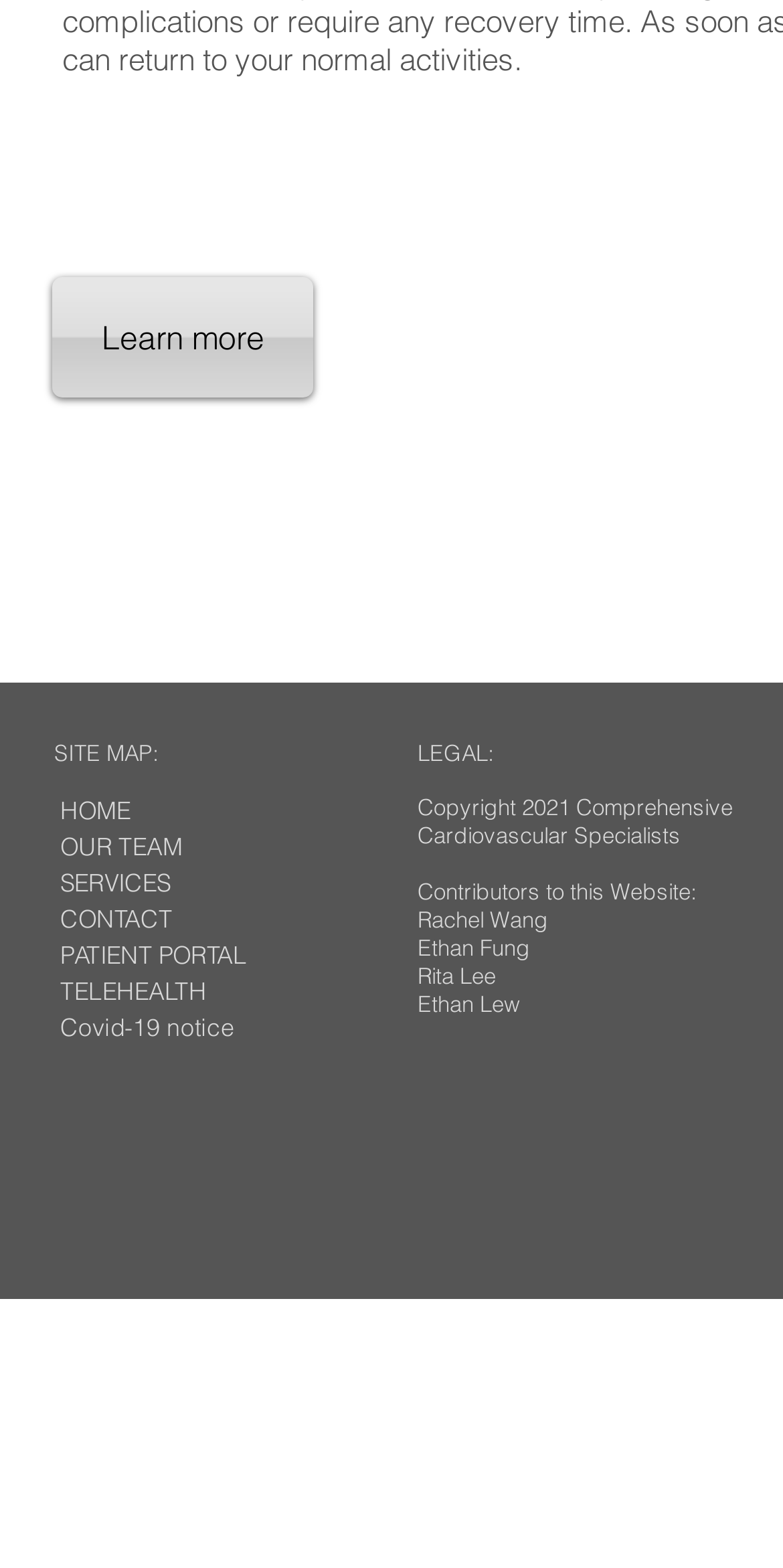Find the bounding box coordinates of the clickable element required to execute the following instruction: "Go to the home page". Provide the coordinates as four float numbers between 0 and 1, i.e., [left, top, right, bottom].

[0.051, 0.506, 0.356, 0.529]